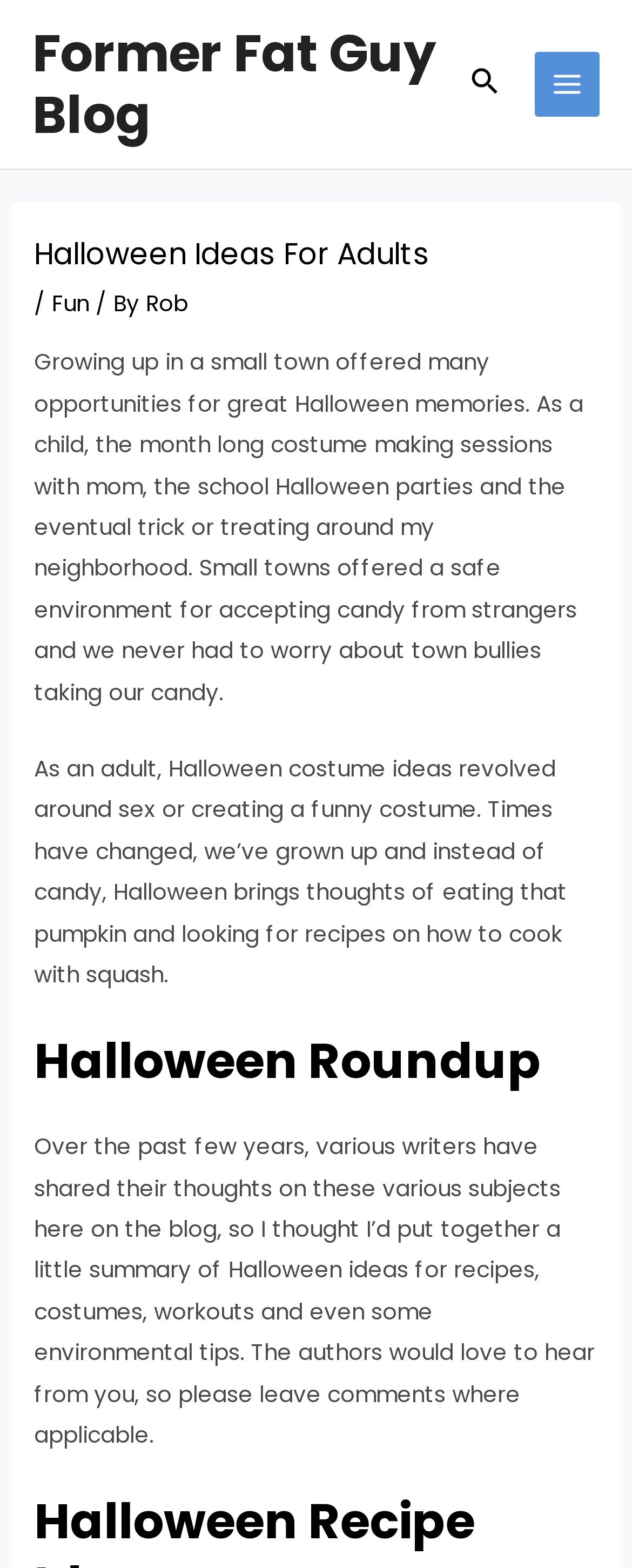Calculate the bounding box coordinates for the UI element based on the following description: "Fun". Ensure the coordinates are four float numbers between 0 and 1, i.e., [left, top, right, bottom].

[0.082, 0.184, 0.141, 0.203]